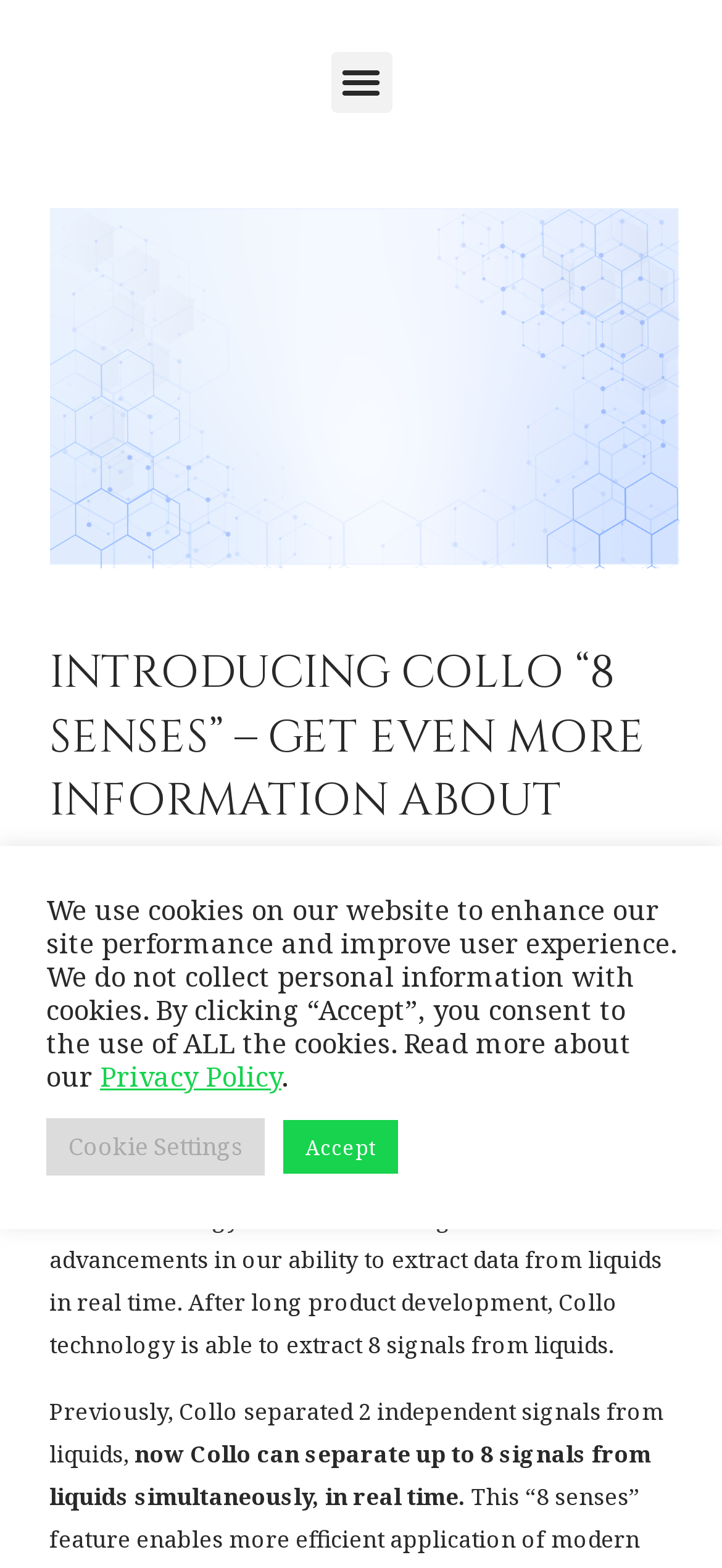Extract the primary heading text from the webpage.

INTRODUCING COLLO “8 SENSES” – GET EVEN MORE INFORMATION ABOUT LIQUIDS